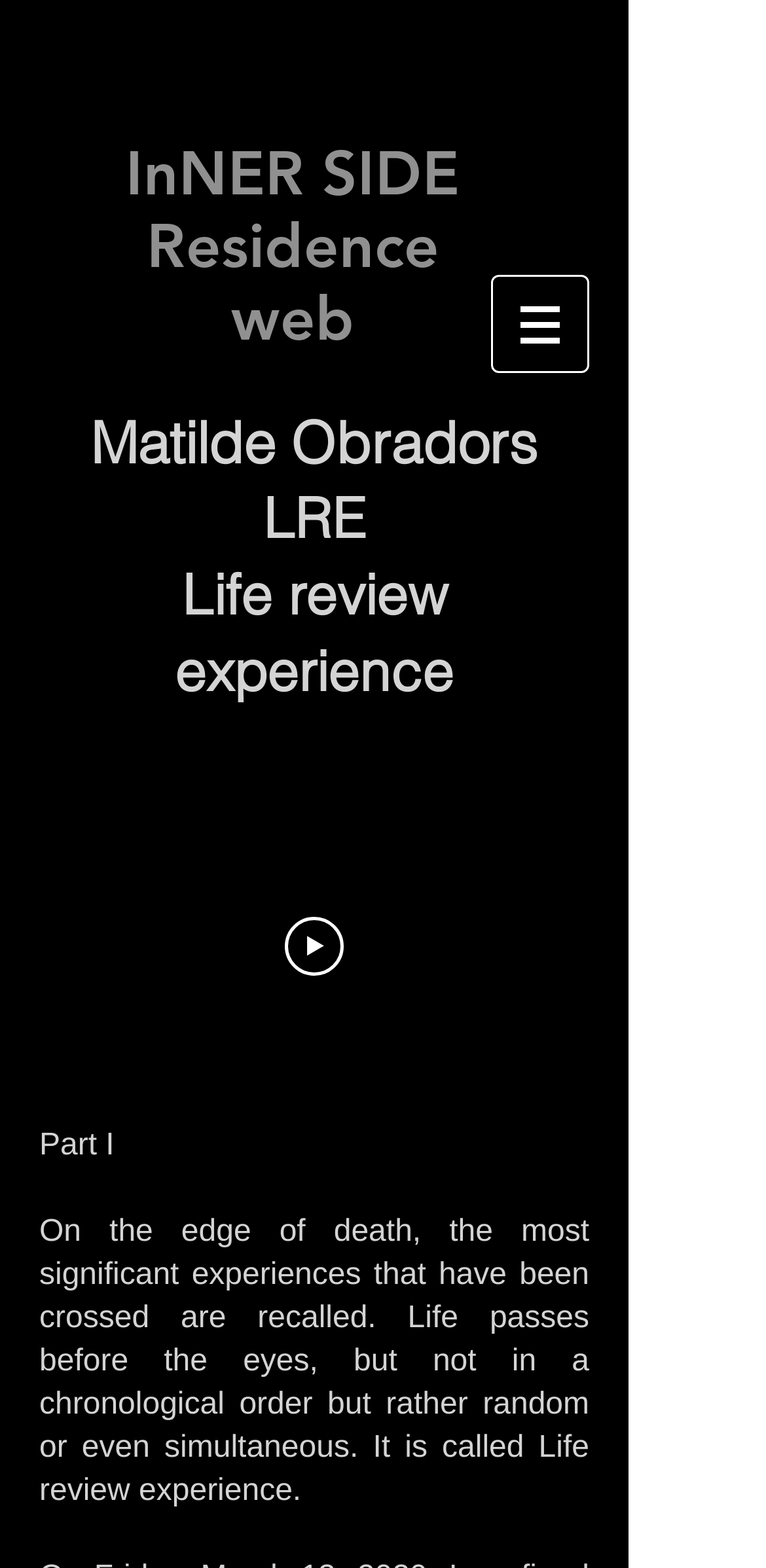What is the orientation of the video time scrubber?
Answer the question using a single word or phrase, according to the image.

Horizontal